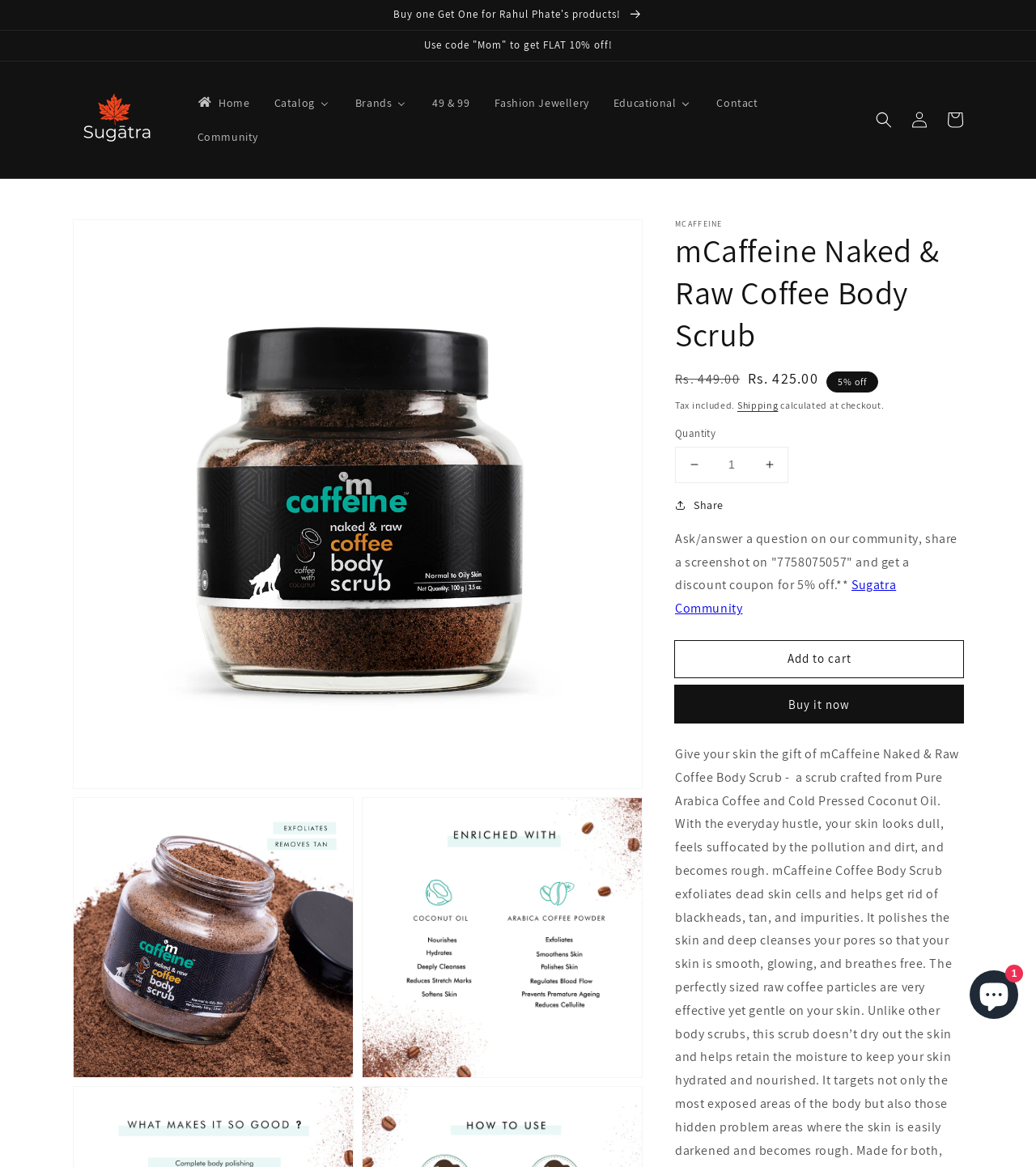Please determine the bounding box coordinates for the UI element described here. Use the format (top-left x, top-left y, bottom-right x, bottom-right y) with values bounded between 0 and 1: Log in

[0.87, 0.087, 0.905, 0.118]